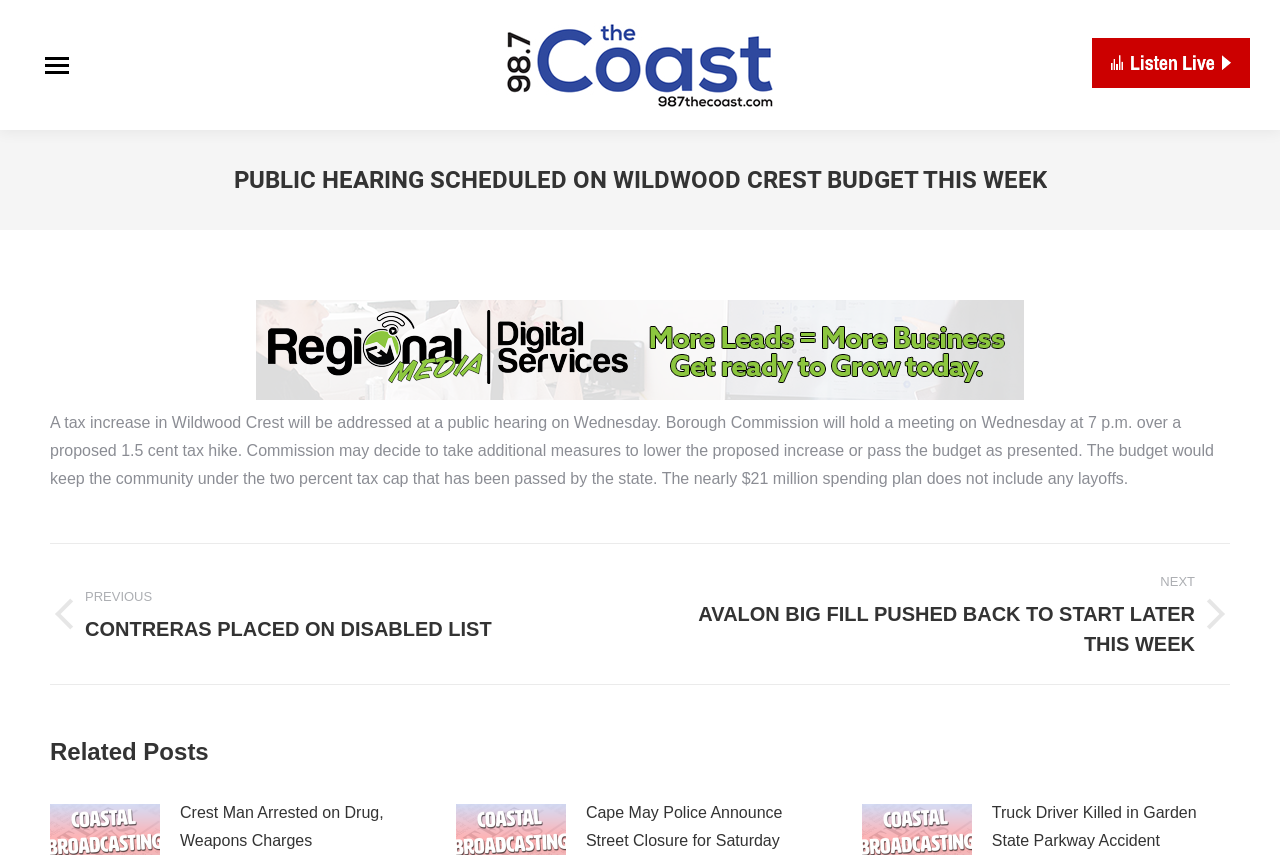Answer this question in one word or a short phrase: What is the purpose of the meeting?

To address tax increase